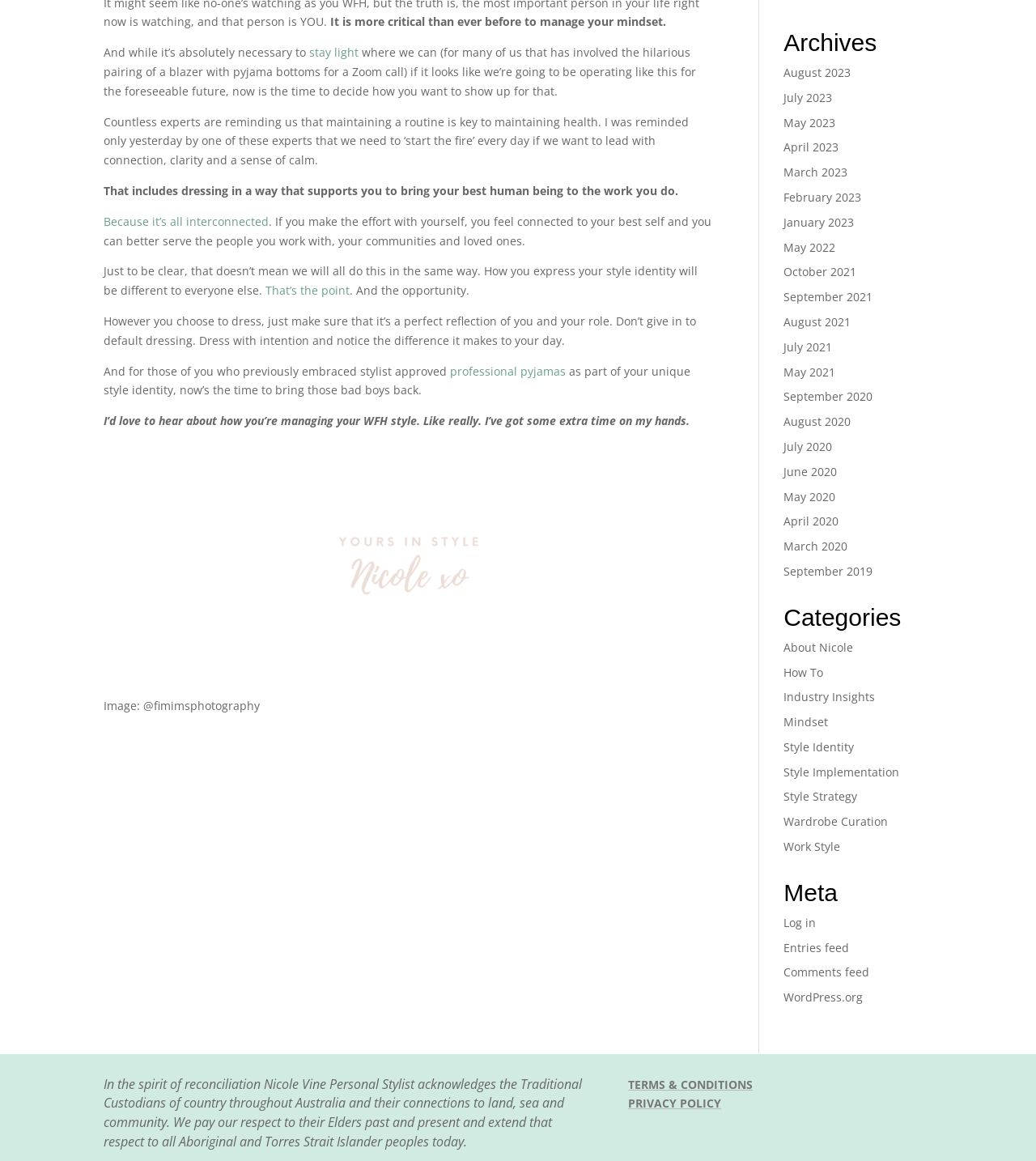Please determine the bounding box coordinates for the UI element described here. Use the format (top-left x, top-left y, bottom-right x, bottom-right y) with values bounded between 0 and 1: WordPress.org

[0.756, 0.852, 0.833, 0.866]